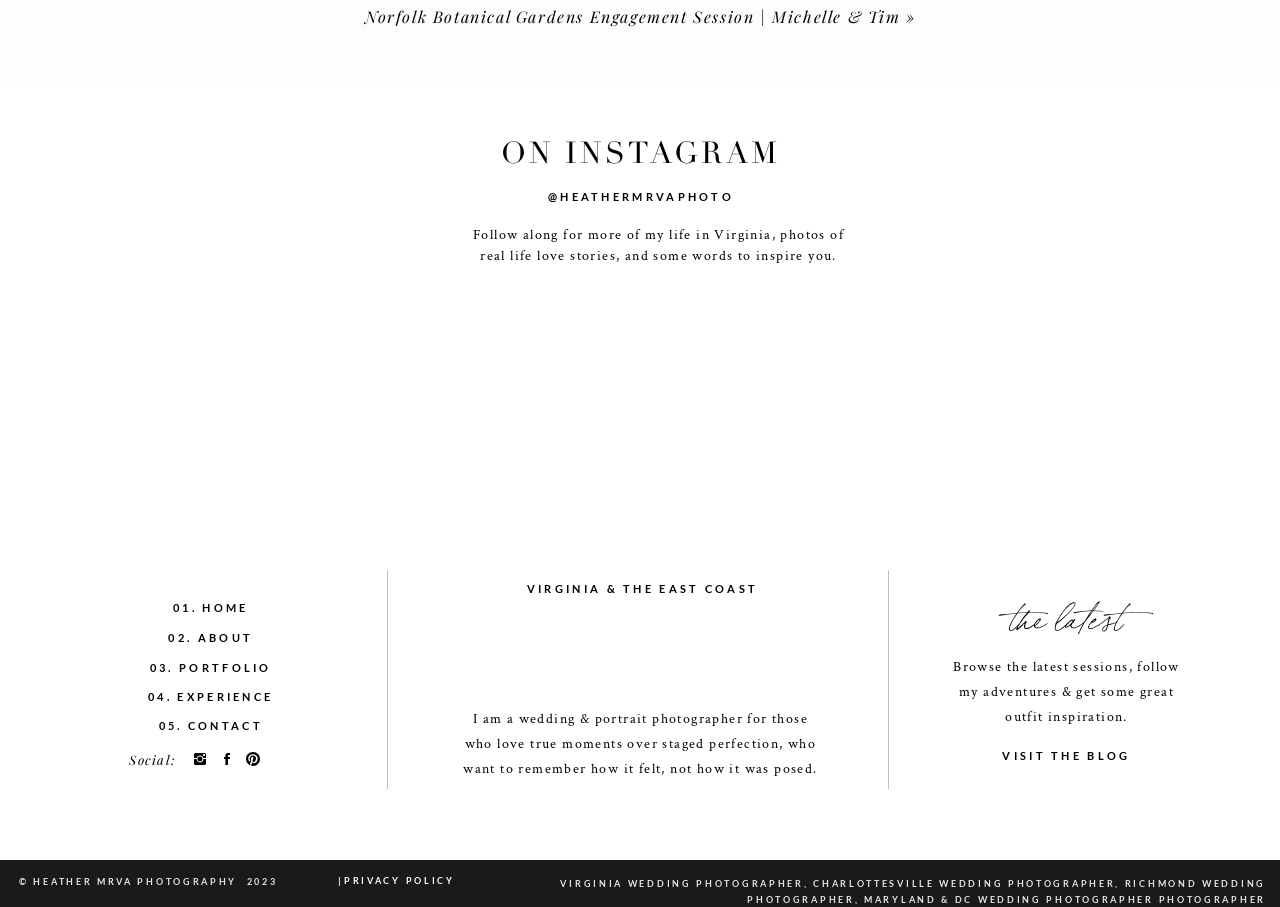How many social media links are there?
Based on the image, answer the question with as much detail as possible.

There are three social media links, represented by images, located at the bottom of the webpage.